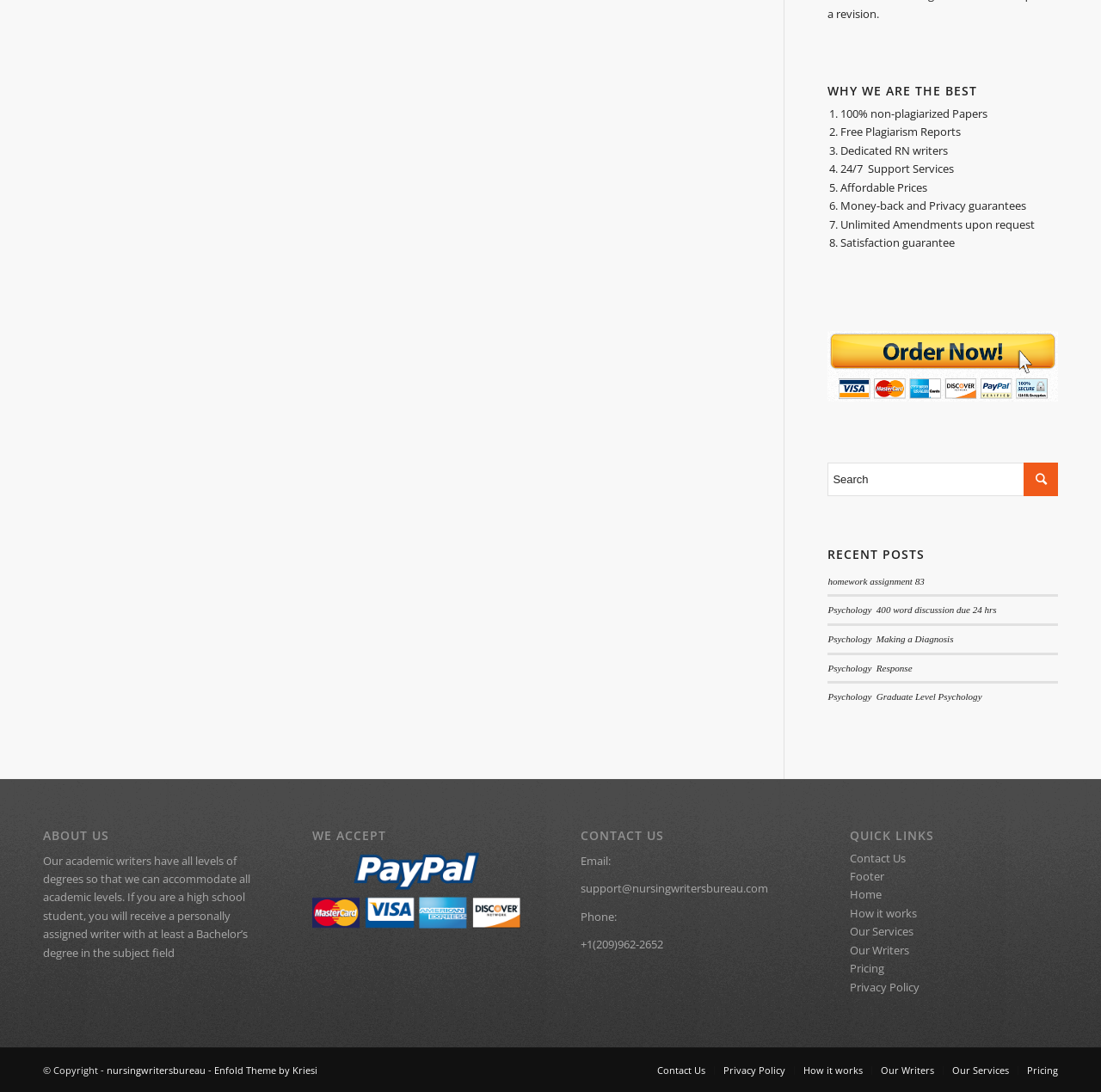Can you pinpoint the bounding box coordinates for the clickable element required for this instruction: "Click the search button"? The coordinates should be four float numbers between 0 and 1, i.e., [left, top, right, bottom].

[0.93, 0.424, 0.961, 0.454]